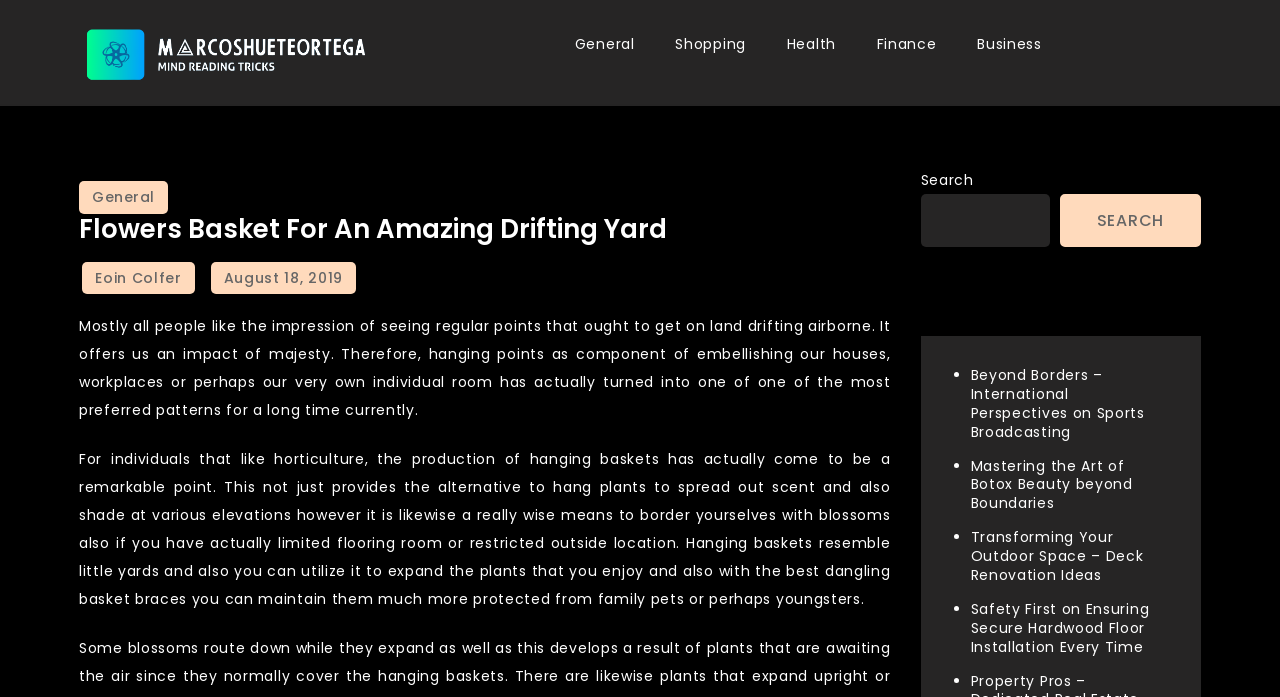Using the format (top-left x, top-left y, bottom-right x, bottom-right y), and given the element description, identify the bounding box coordinates within the screenshot: Mind Reading Tricks

[0.062, 0.125, 0.315, 0.19]